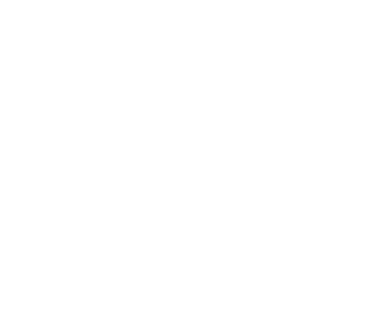Refer to the screenshot and give an in-depth answer to this question: Who is the author of the related articles?

The author of the related articles is Mandy Purba, as stated in the caption, which suggests that Mandy Purba is a skincare expert or enthusiast who has written multiple articles on the topic.